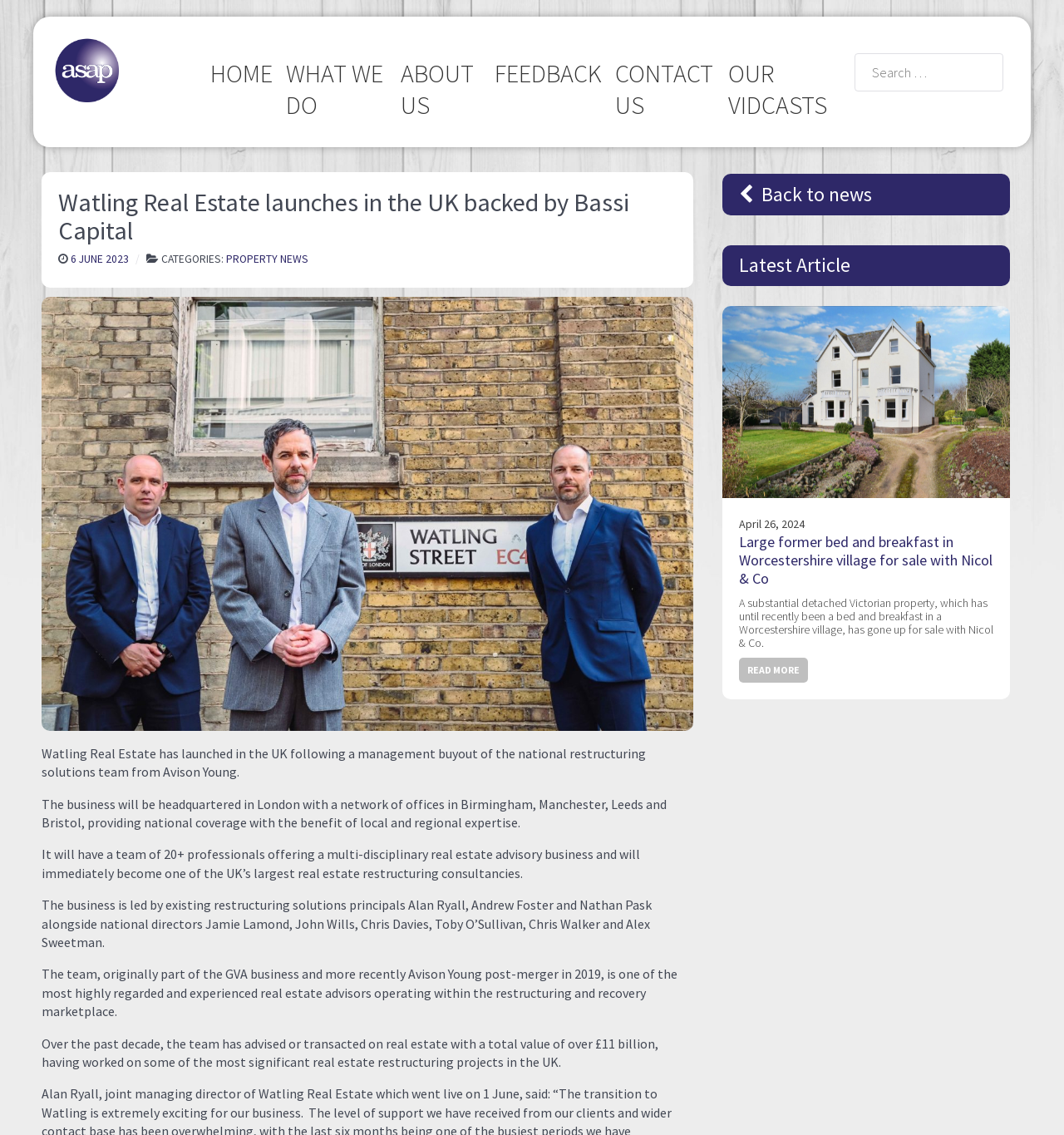Identify the bounding box coordinates for the UI element described as: "6 June 2023".

[0.066, 0.222, 0.123, 0.235]